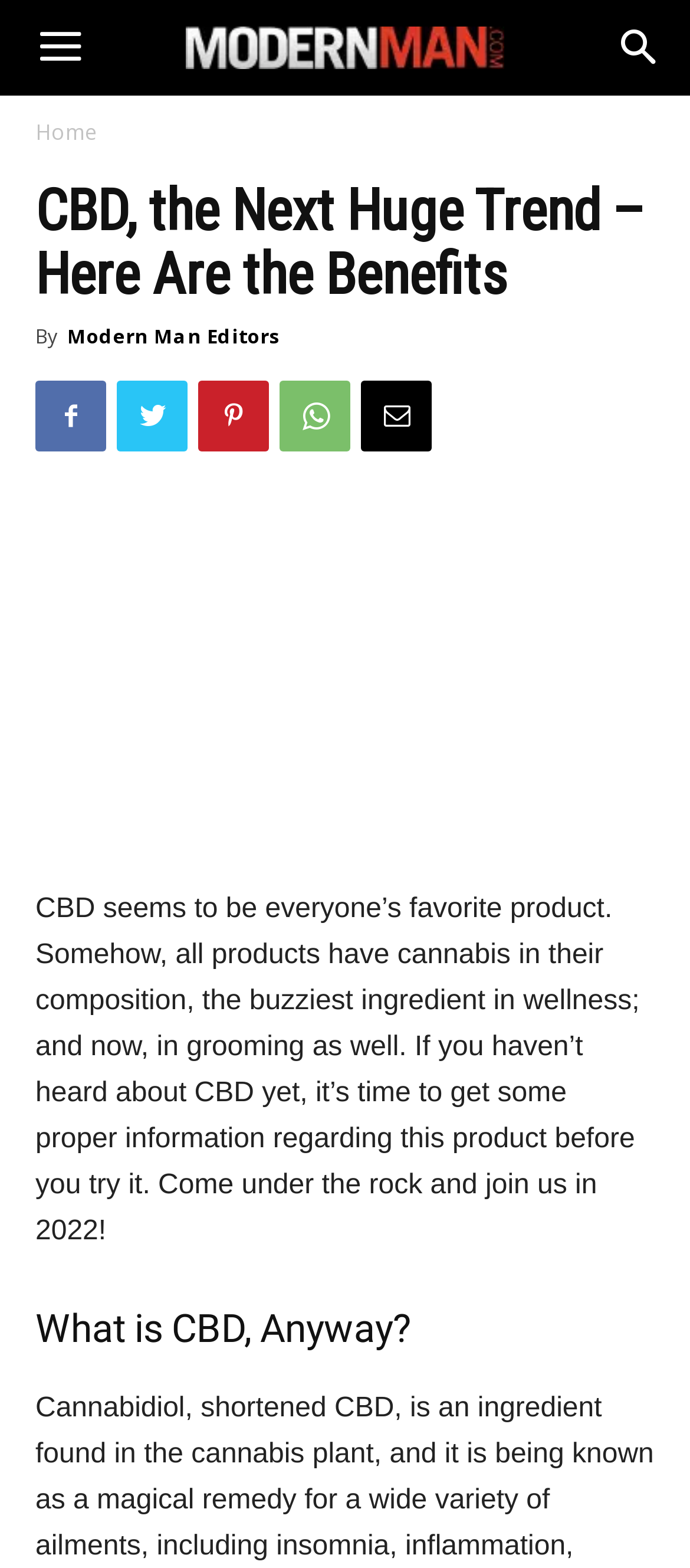How many social media links are present?
Using the screenshot, give a one-word or short phrase answer.

5